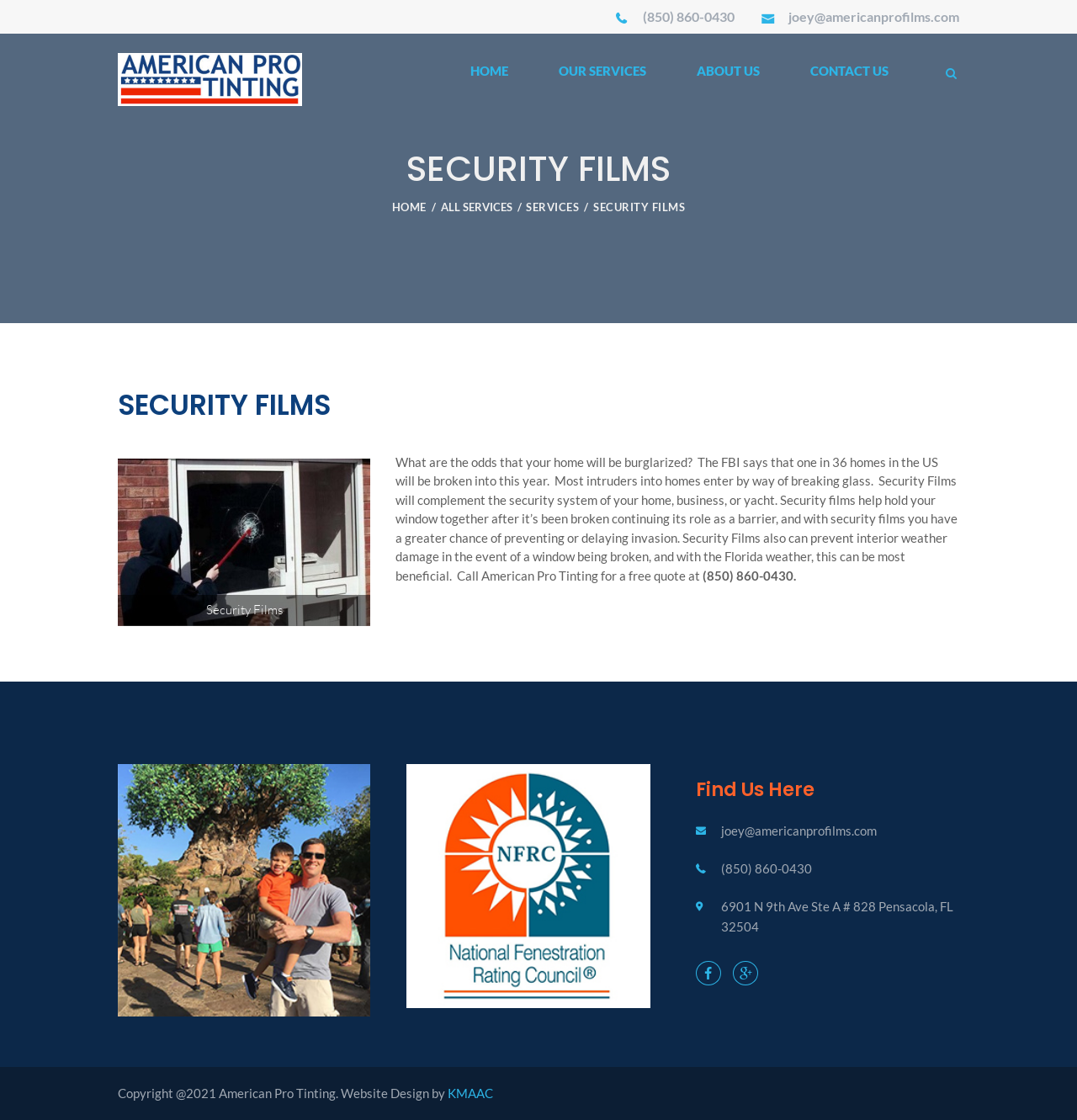Determine the bounding box coordinates of the region that needs to be clicked to achieve the task: "Click on the 'Blog Entry' link under 'CATEGORY'".

None